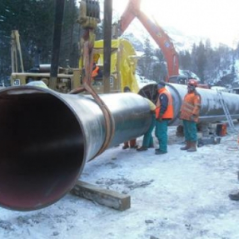Give a comprehensive caption for the image.

The image depicts a construction scene involving the installation of a large steel pipe. Workers, dressed in safety gear including helmets and reflective vests, are actively engaged in the process. One worker is positioned near the opening of the pipe, while others are coordinating around a piece of heavy machinery in the background, which is likely being used for lifting or positioning the pipe. The environment appears cold, with snow on the ground and mountainous terrain visible in the background, indicating the challenging conditions under which this pipeline project is taking place. This installation is part of a pipeline strain monitoring initiative to ensure continuous monitoring along critical sections, underscoring the importance of such infrastructure for safety and efficiency.